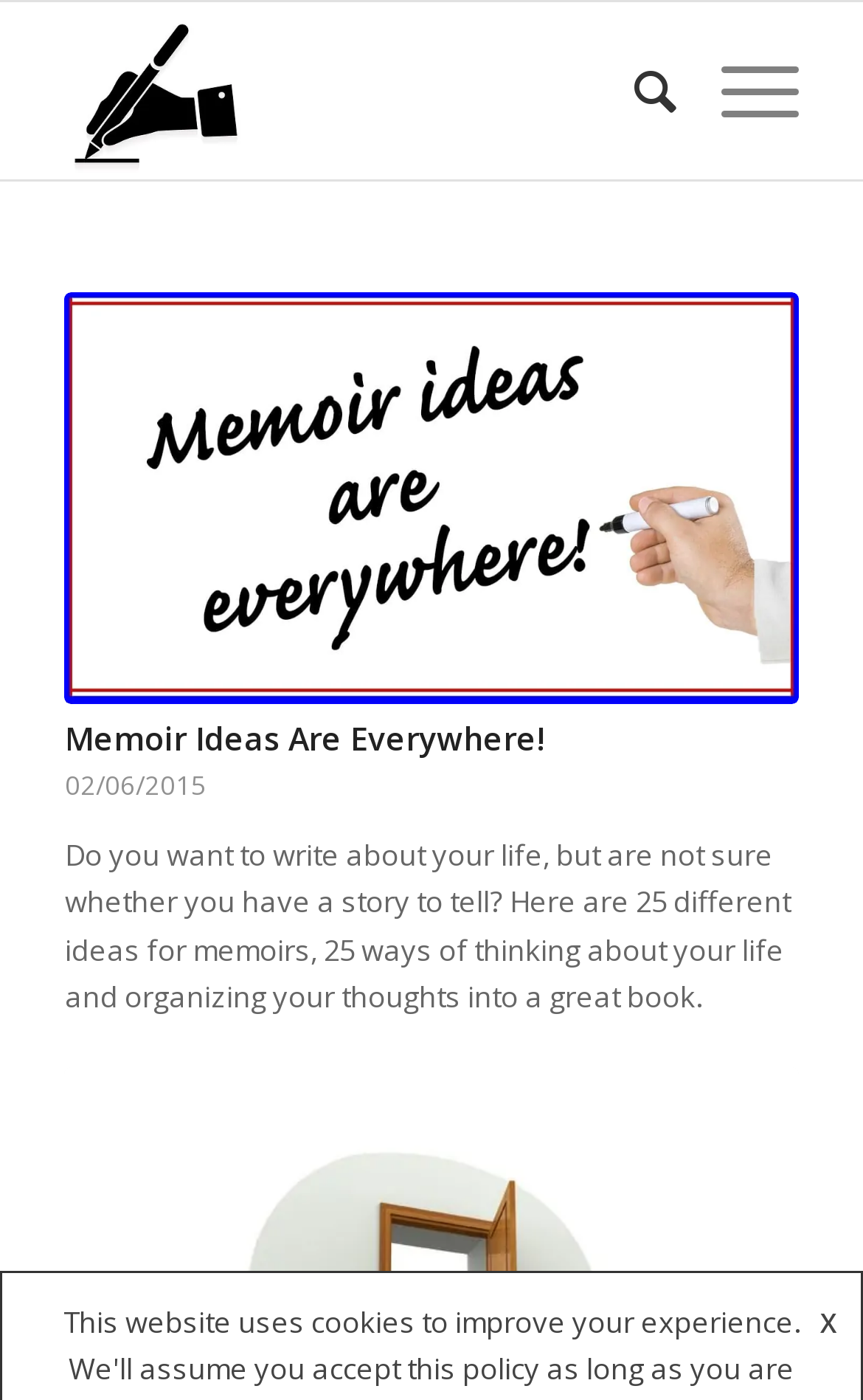What is the date of the article?
Look at the image and provide a short answer using one word or a phrase.

02/06/2015